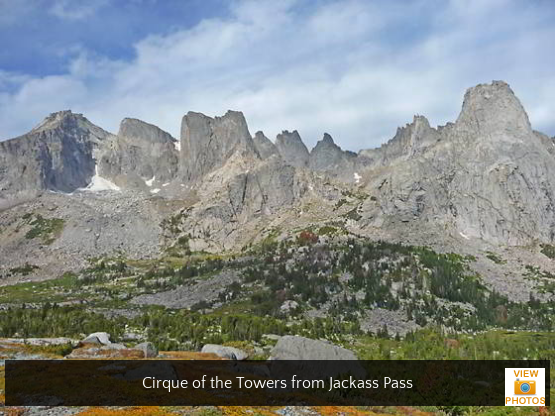What type of people would be interested in this view?
Look at the image and answer the question with a single word or phrase.

Adventure seekers and nature lovers